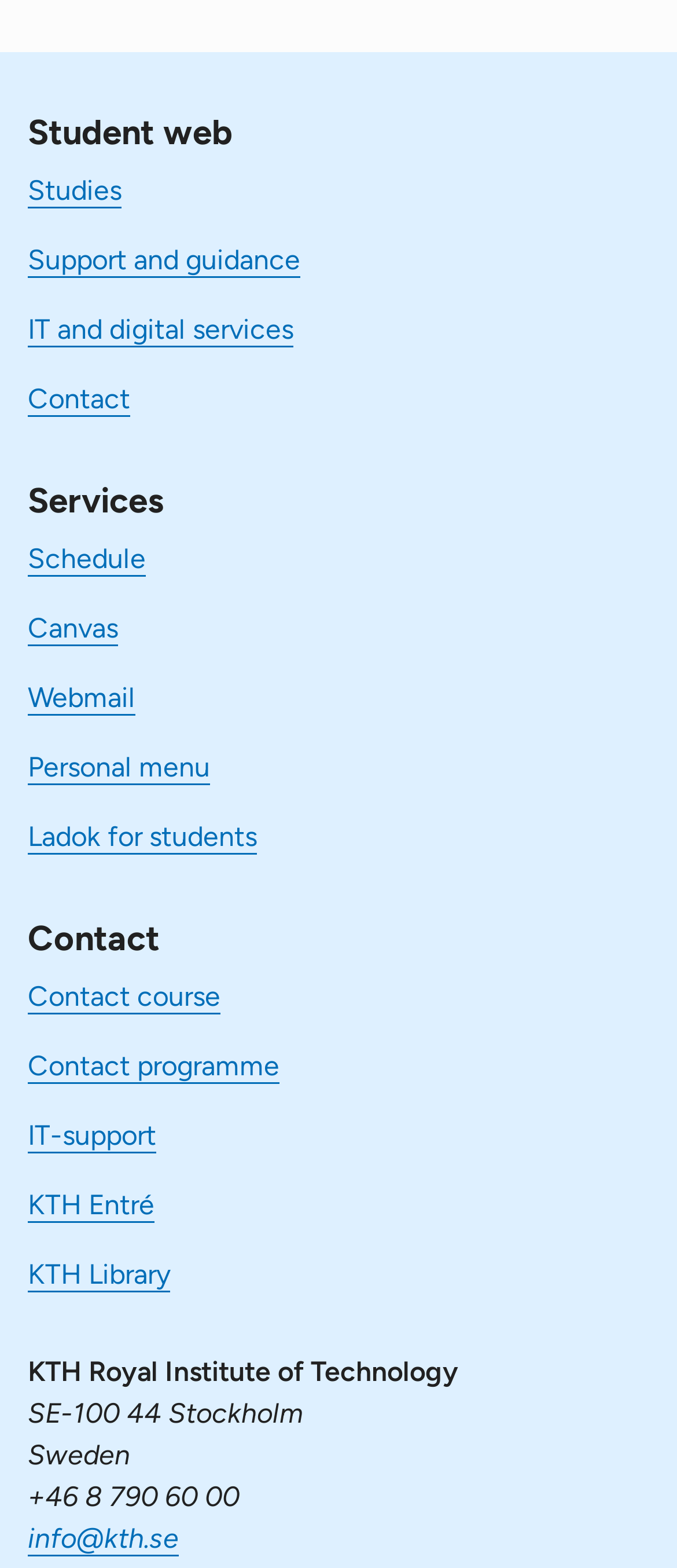Refer to the screenshot and give an in-depth answer to this question: What is the name of the institution?

I found the answer by looking at the static text elements at the bottom of the webpage, which provide contact information. The first static text element mentions 'KTH Royal Institute of Technology'.